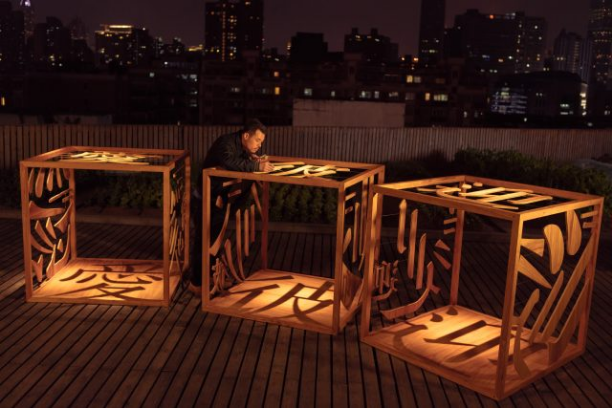Craft a descriptive caption that covers all aspects of the image.

In a dimly lit urban setting, a man is depicted carefully engaging with three intricately designed wooden structures positioned around him. The cubical frames feature cut-out patterns that cast artistic shadows, illuminated from within, creating a warm glow against the backdrop of a bustling city at night. The structures seem to reflect themes of creativity and craftsmanship, symbolizing a blend of traditional artistry with contemporary design. The man's thoughtful posture suggests a deep connection to the art, highlighting the significance of cultural expression in modern environments. This scene captures the essence of innovation through art, set against the vibrant energy of the city skyline.